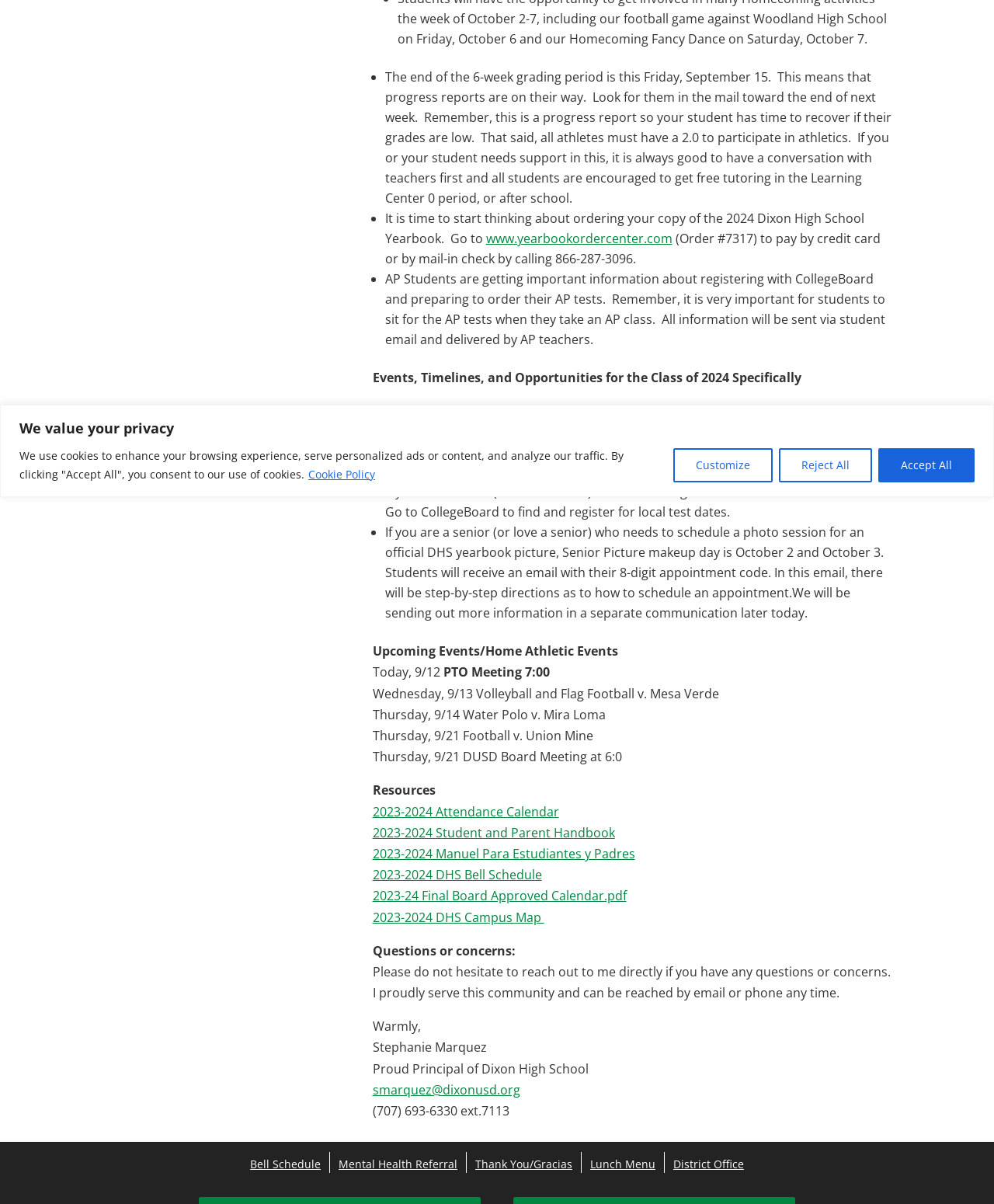Given the element description "District Office", identify the bounding box of the corresponding UI element.

[0.677, 0.96, 0.748, 0.974]